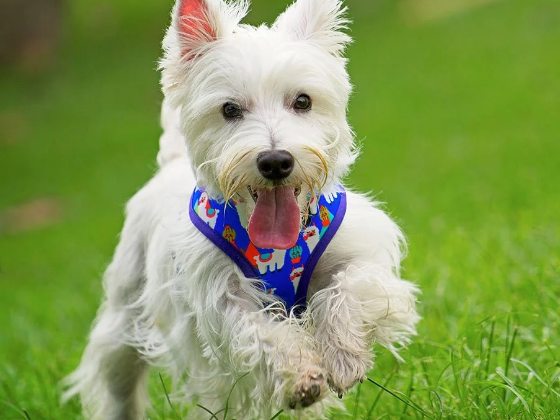What is the dog wearing?
Look at the image and provide a detailed response to the question.

According to the caption, the dog is wearing a 'vibrant blue harness adorned with colorful, playful patterns', which suggests that the dog is wearing a harness that is blue in color and has playful patterns on it.